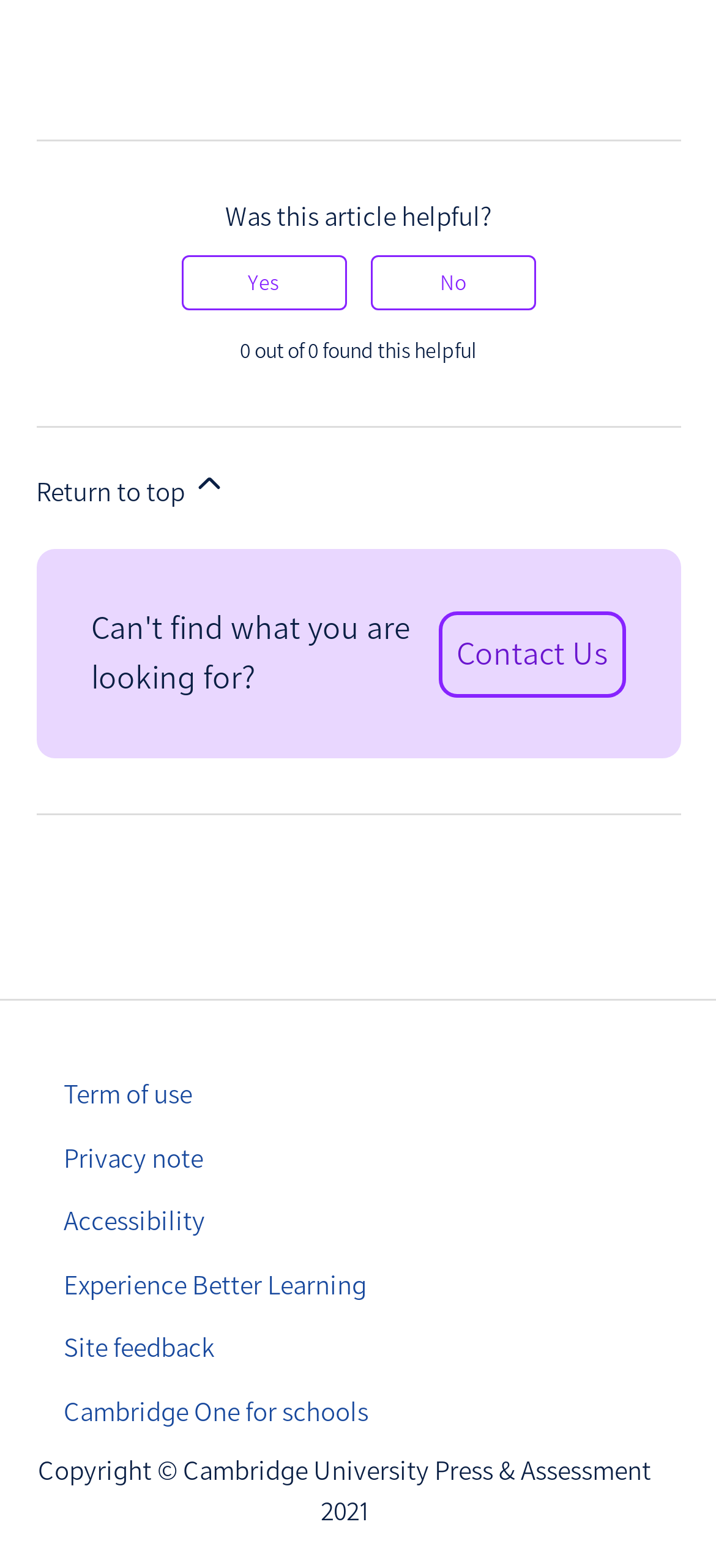Please identify the bounding box coordinates of the clickable area that will fulfill the following instruction: "View Term of use". The coordinates should be in the format of four float numbers between 0 and 1, i.e., [left, top, right, bottom].

[0.05, 0.678, 0.306, 0.718]